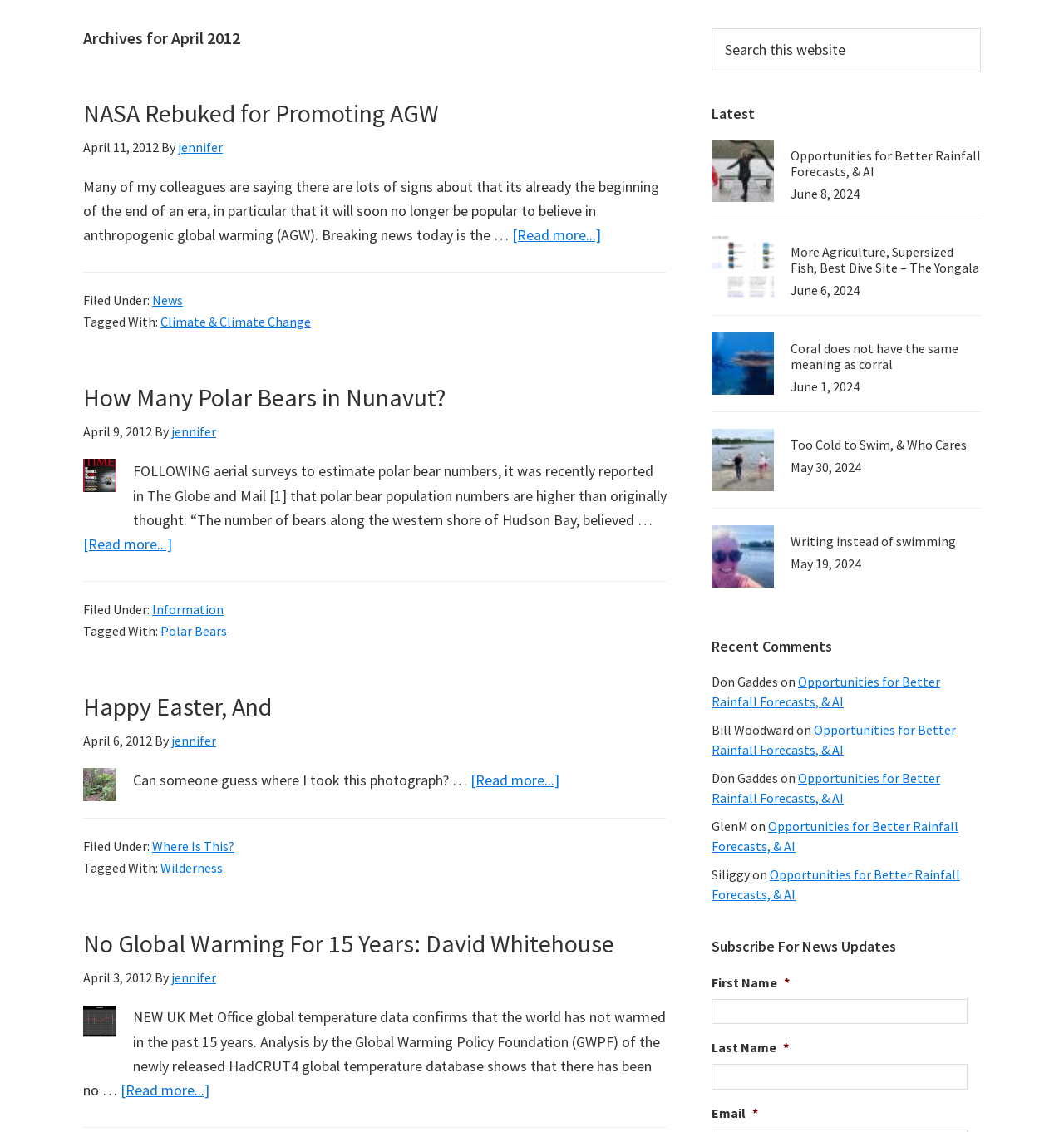Given the element description Polar Bears, identify the bounding box coordinates for the UI element on the webpage screenshot. The format should be (top-left x, top-left y, bottom-right x, bottom-right y), with values between 0 and 1.

[0.151, 0.55, 0.213, 0.565]